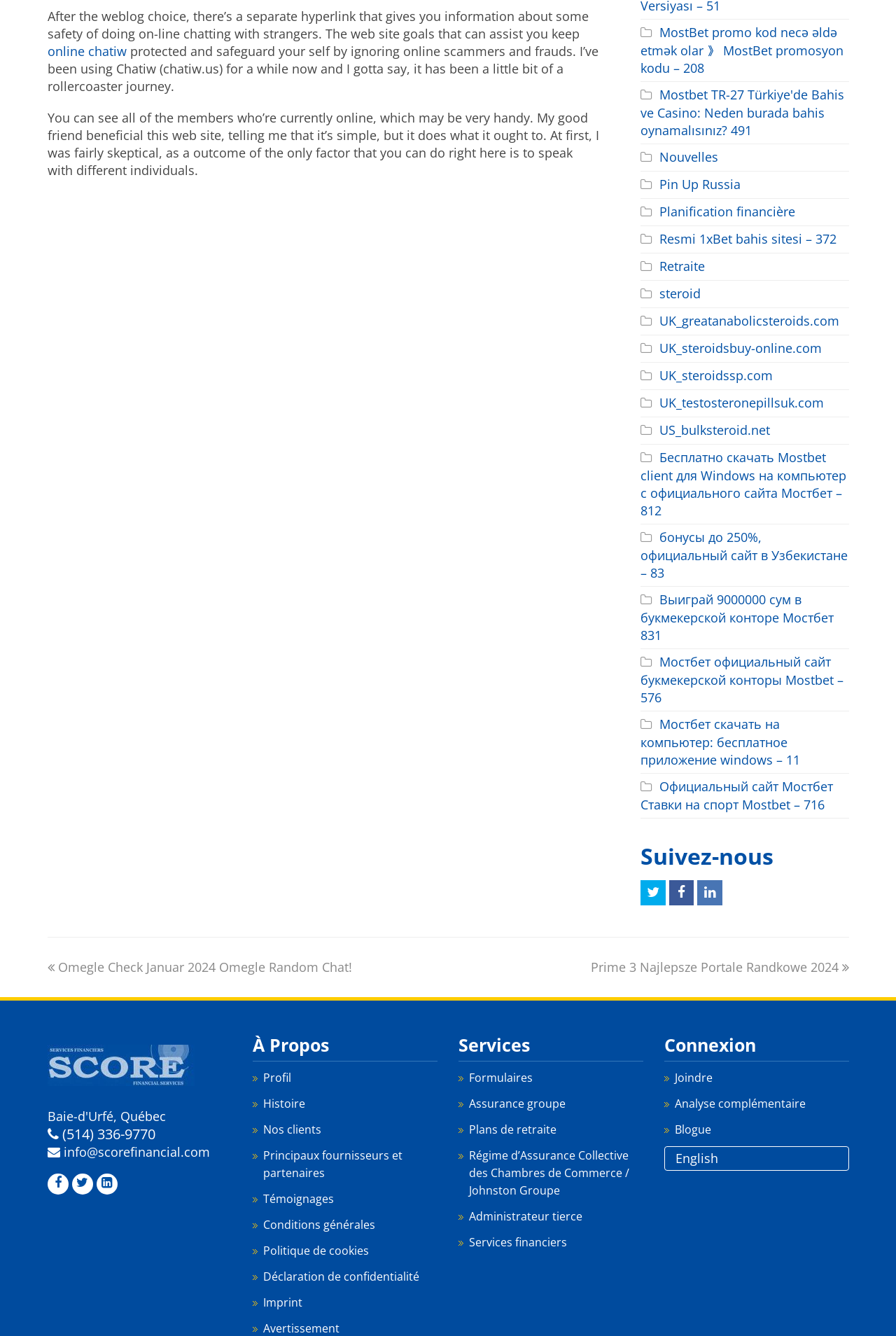How many social media links are there?
Please provide a single word or phrase as your answer based on the screenshot.

4